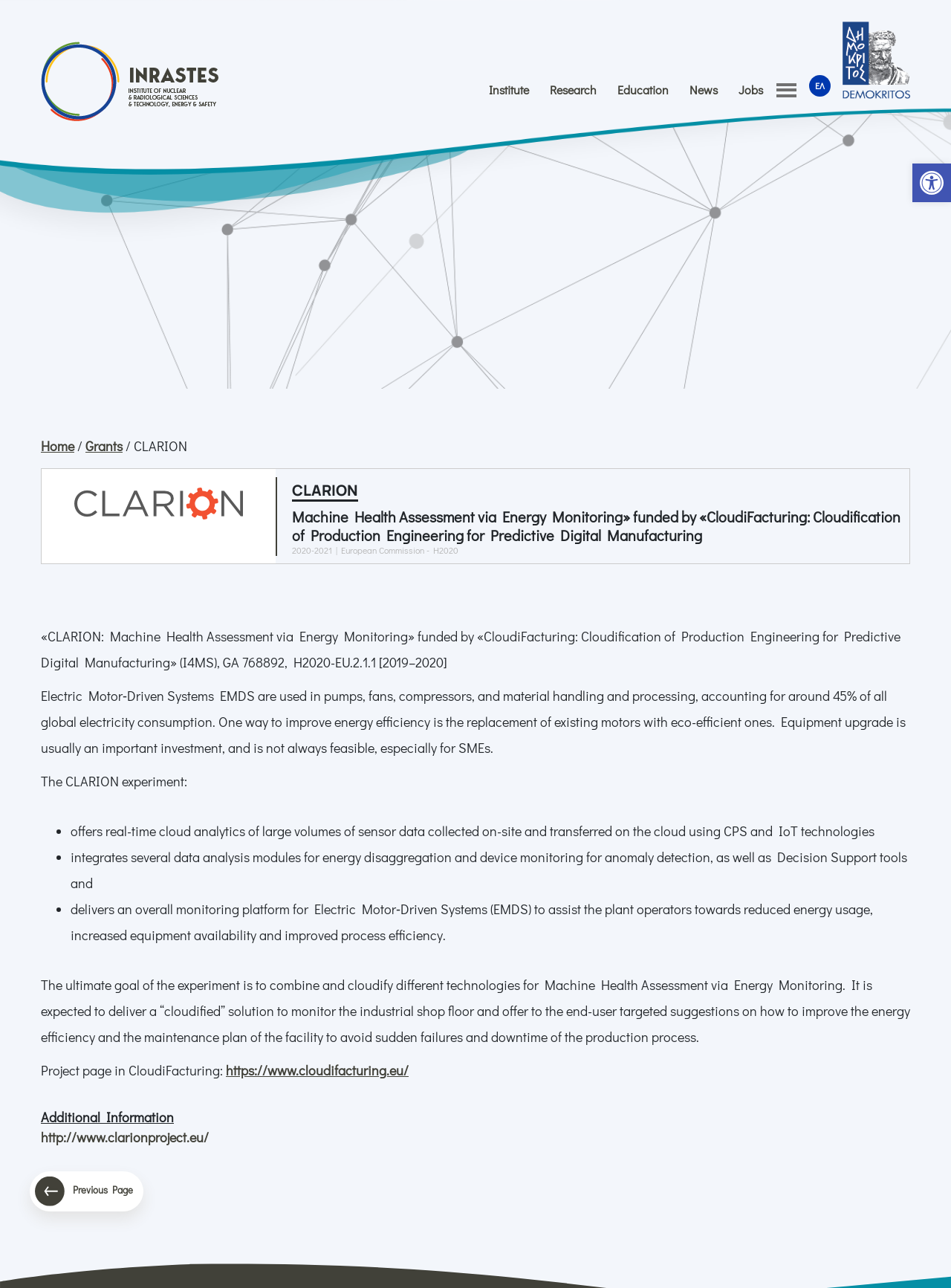Answer the question briefly using a single word or phrase: 
What is the bounding box coordinate of the CLARION logo?

[0.078, 0.379, 0.256, 0.403]